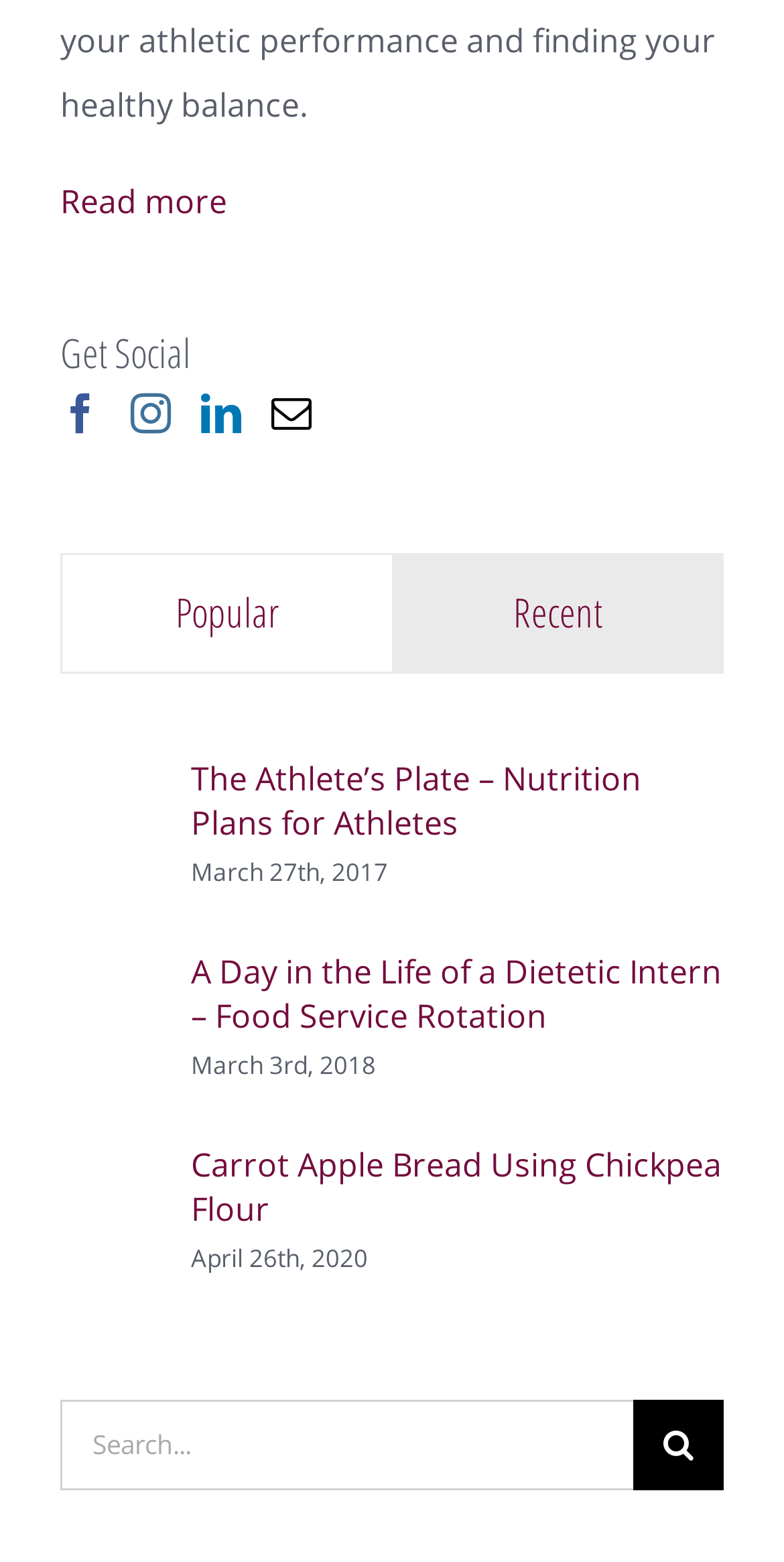Could you please study the image and provide a detailed answer to the question:
What is the purpose of the search box?

The search box is accompanied by the text 'Search for:', which suggests that its purpose is to allow users to search the website for specific content.